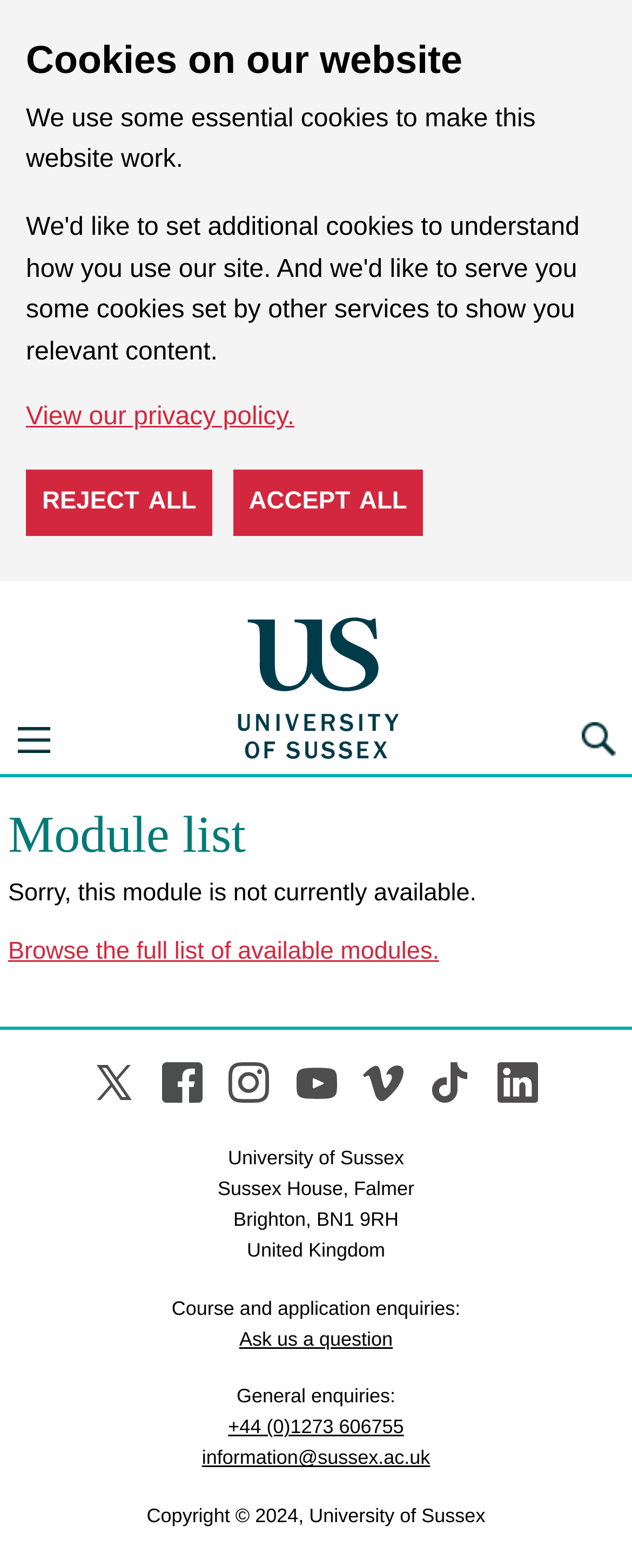From the given element description: "Ask us a question", find the bounding box for the UI element. Provide the coordinates as four float numbers between 0 and 1, in the order [left, top, right, bottom].

[0.379, 0.847, 0.621, 0.861]